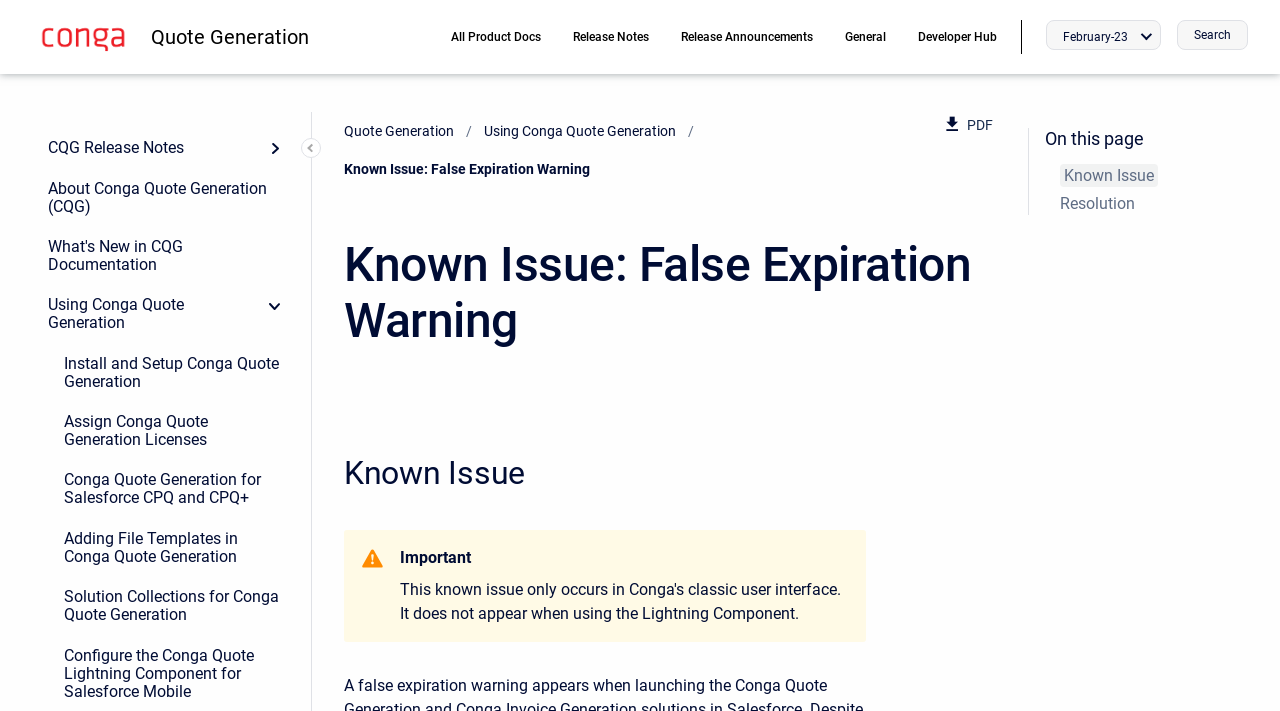Answer the question below using just one word or a short phrase: 
What is the text of the heading above the 'On this page' section?

Known Issue: False Expiration Warning